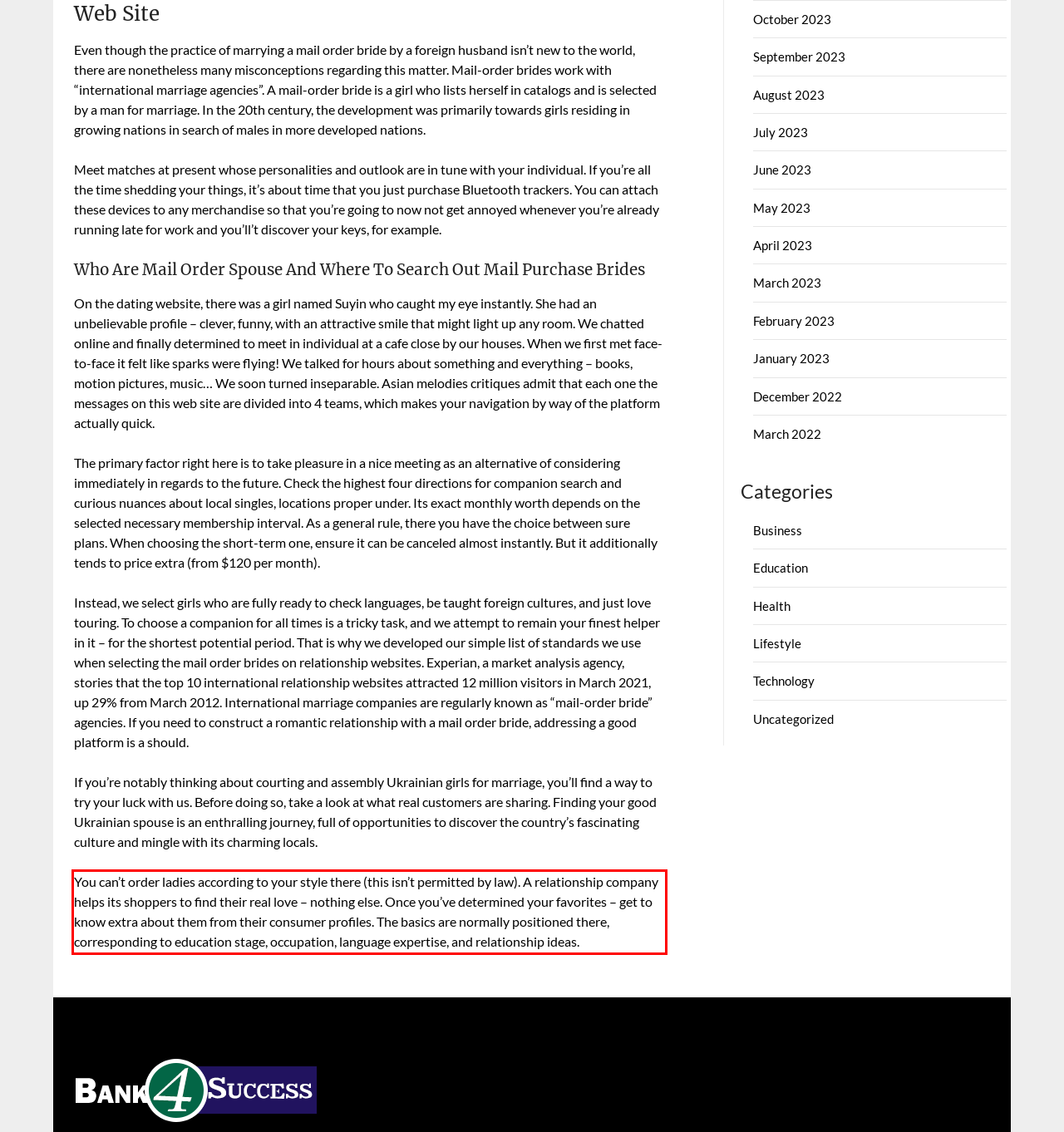Given a screenshot of a webpage with a red bounding box, extract the text content from the UI element inside the red bounding box.

You can’t order ladies according to your style there (this isn’t permitted by law). A relationship company helps its shoppers to find their real love – nothing else. Once you’ve determined your favorites – get to know extra about them from their consumer profiles. The basics are normally positioned there, corresponding to education stage, occupation, language expertise, and relationship ideas.